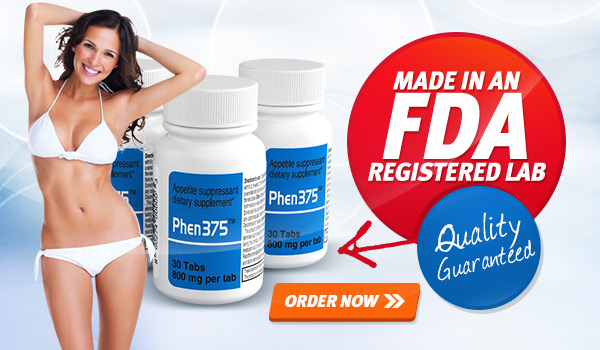What is the dosage of each Phen375 tablet?
Answer briefly with a single word or phrase based on the image.

800 mg